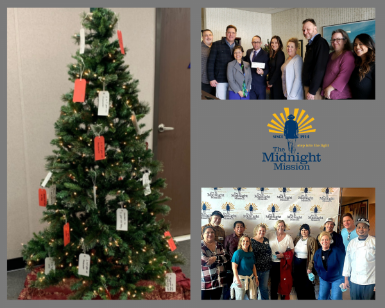What is the purpose of the tags on the Christmas tree?
Provide a short answer using one word or a brief phrase based on the image.

Symbolizing the spirit of giving